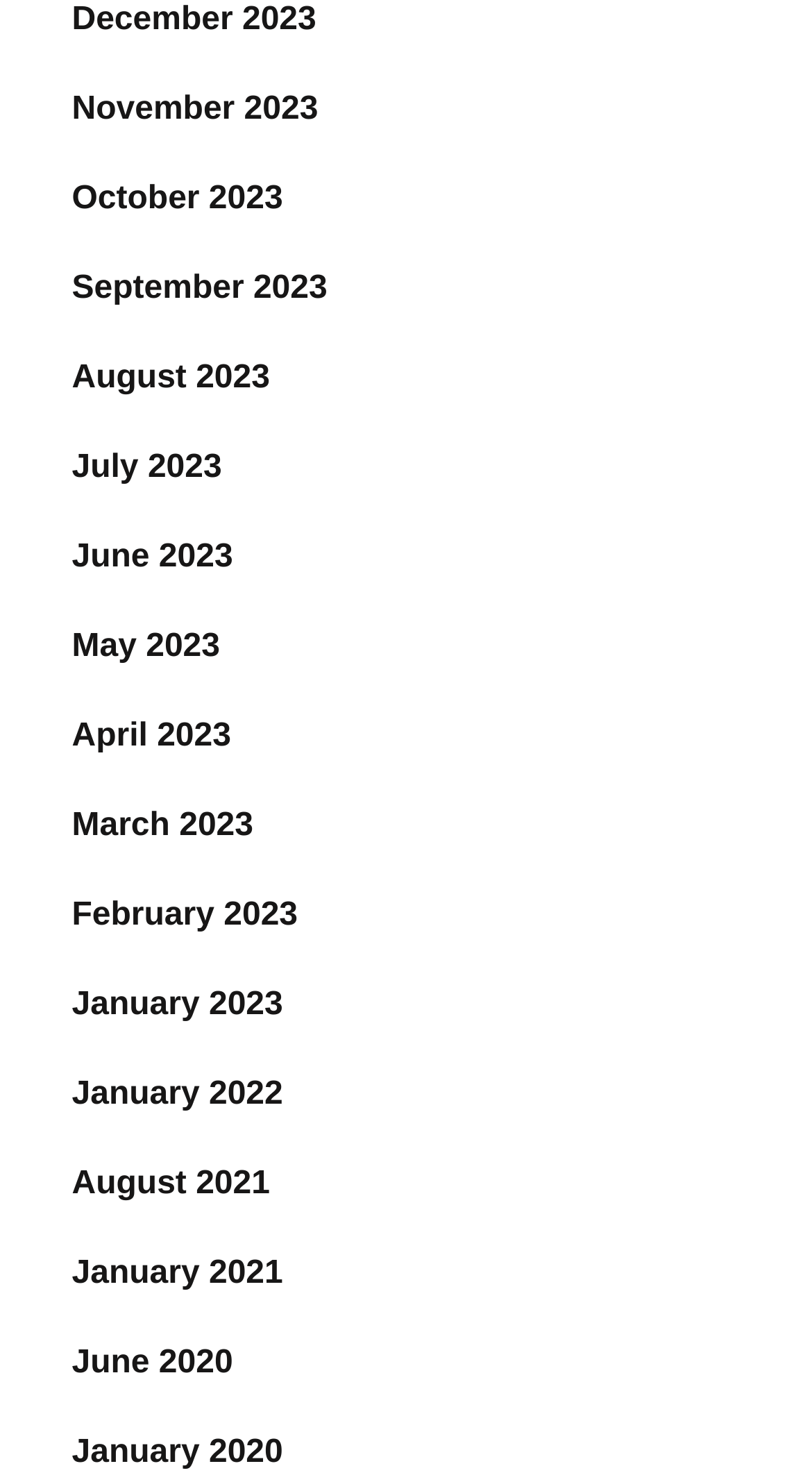How many years are represented in the list?
Look at the screenshot and provide an in-depth answer.

I can identify the unique years mentioned in the links, which are 2020, 2021, 2022, and 2023, indicating that there are 4 years represented in the list.